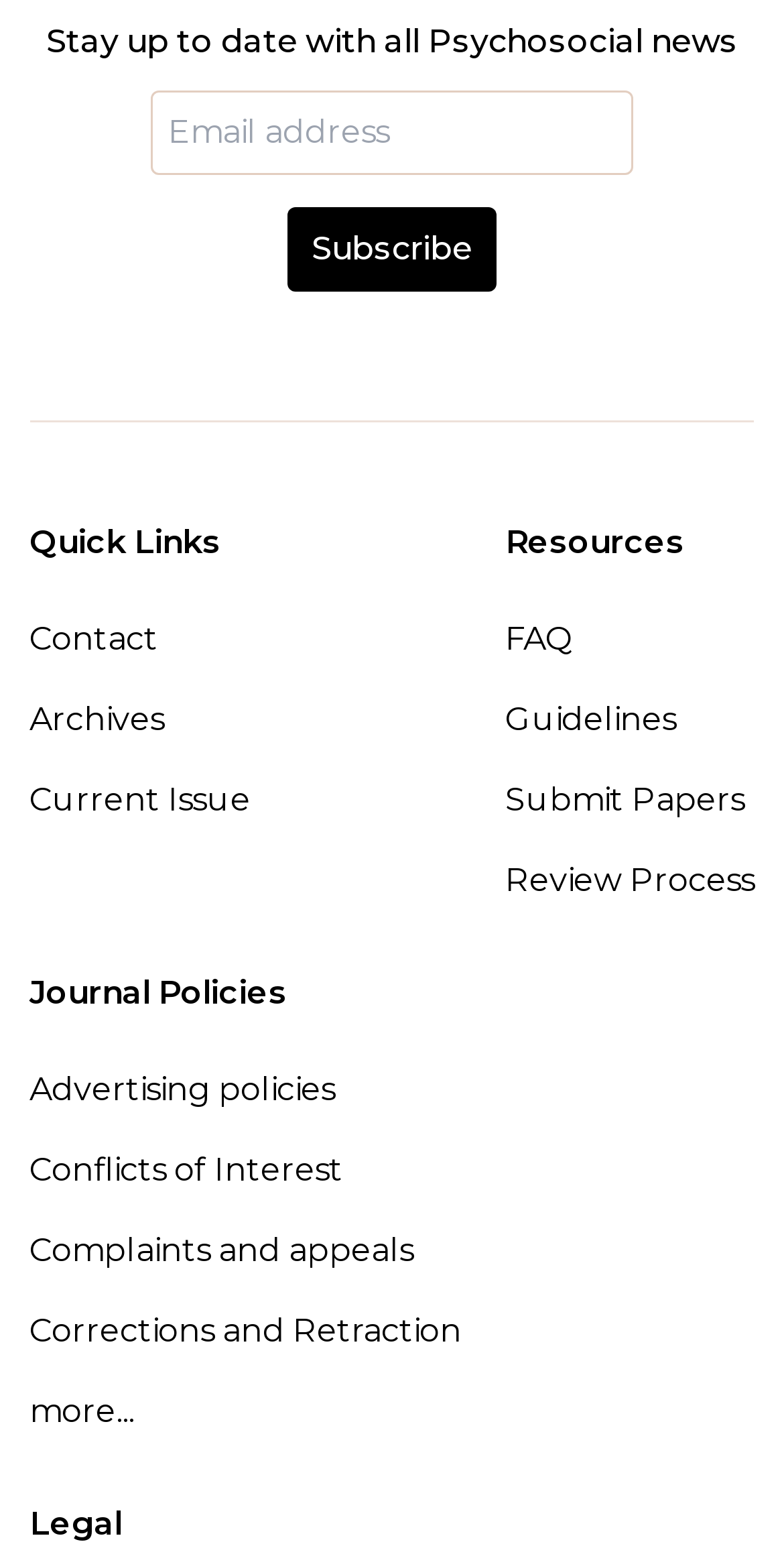Determine the bounding box coordinates of the section to be clicked to follow the instruction: "Read FAQs". The coordinates should be given as four float numbers between 0 and 1, formatted as [left, top, right, bottom].

[0.645, 0.399, 0.962, 0.43]